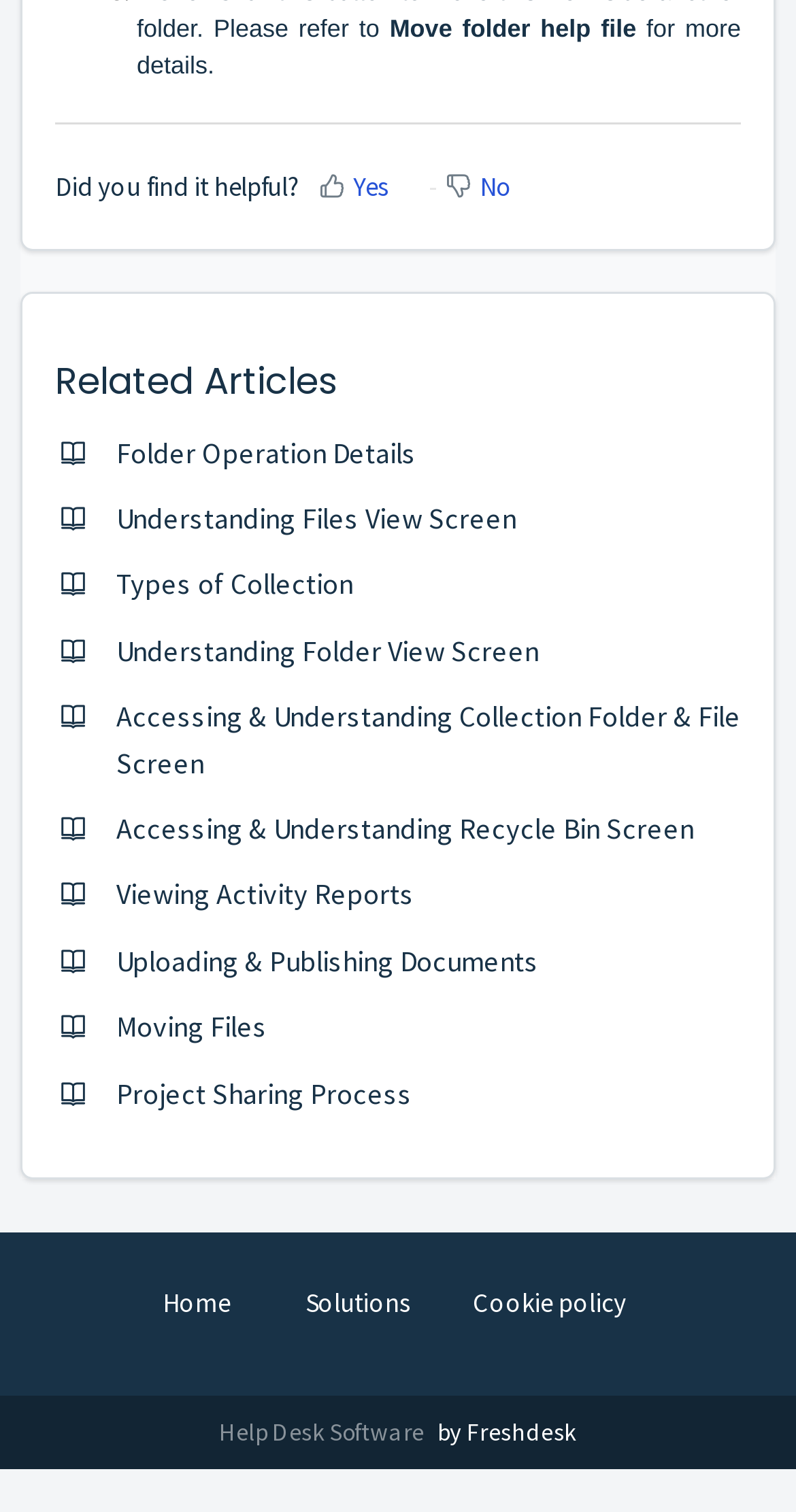Please find the bounding box for the following UI element description. Provide the coordinates in (top-left x, top-left y, bottom-right x, bottom-right y) format, with values between 0 and 1: Business

None